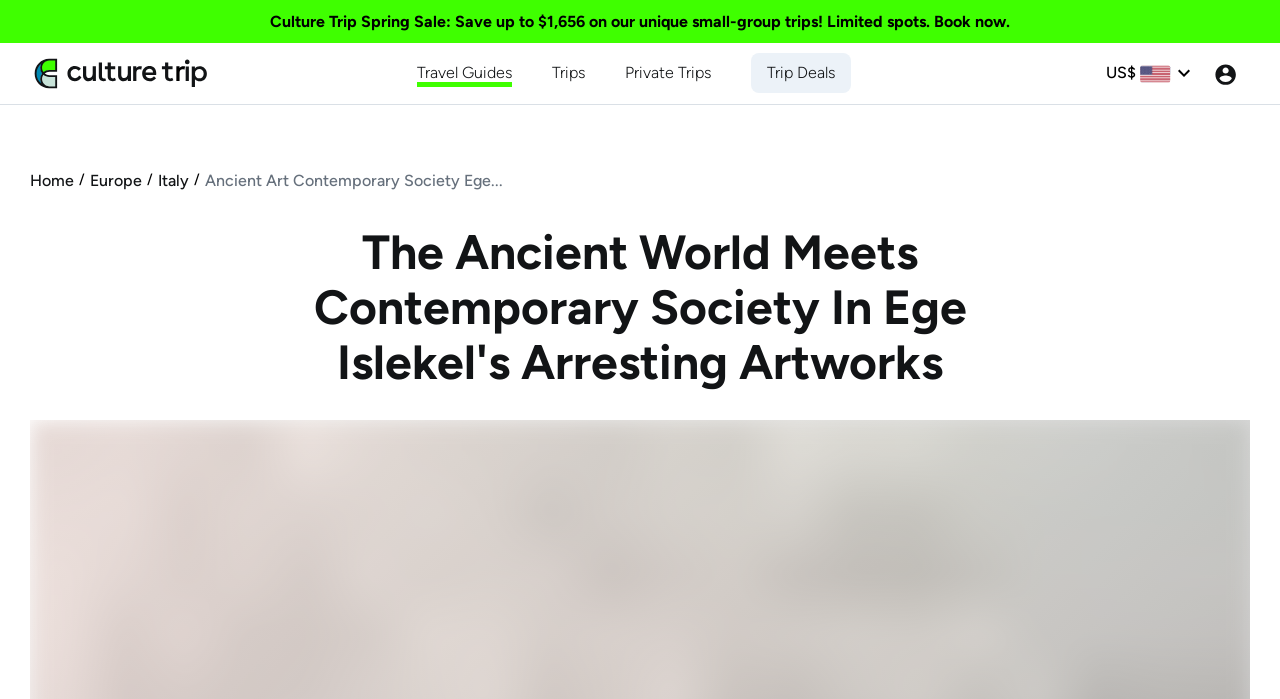How many links are in the top navigation bar?
Provide a fully detailed and comprehensive answer to the question.

I counted the links in the top navigation bar by looking at the elements with type 'link' and found that there are 5 links: 'Culture Trip Spring Sale', 'Travel Guides', 'Trips', 'Private Trips', and 'Trip Deals'.